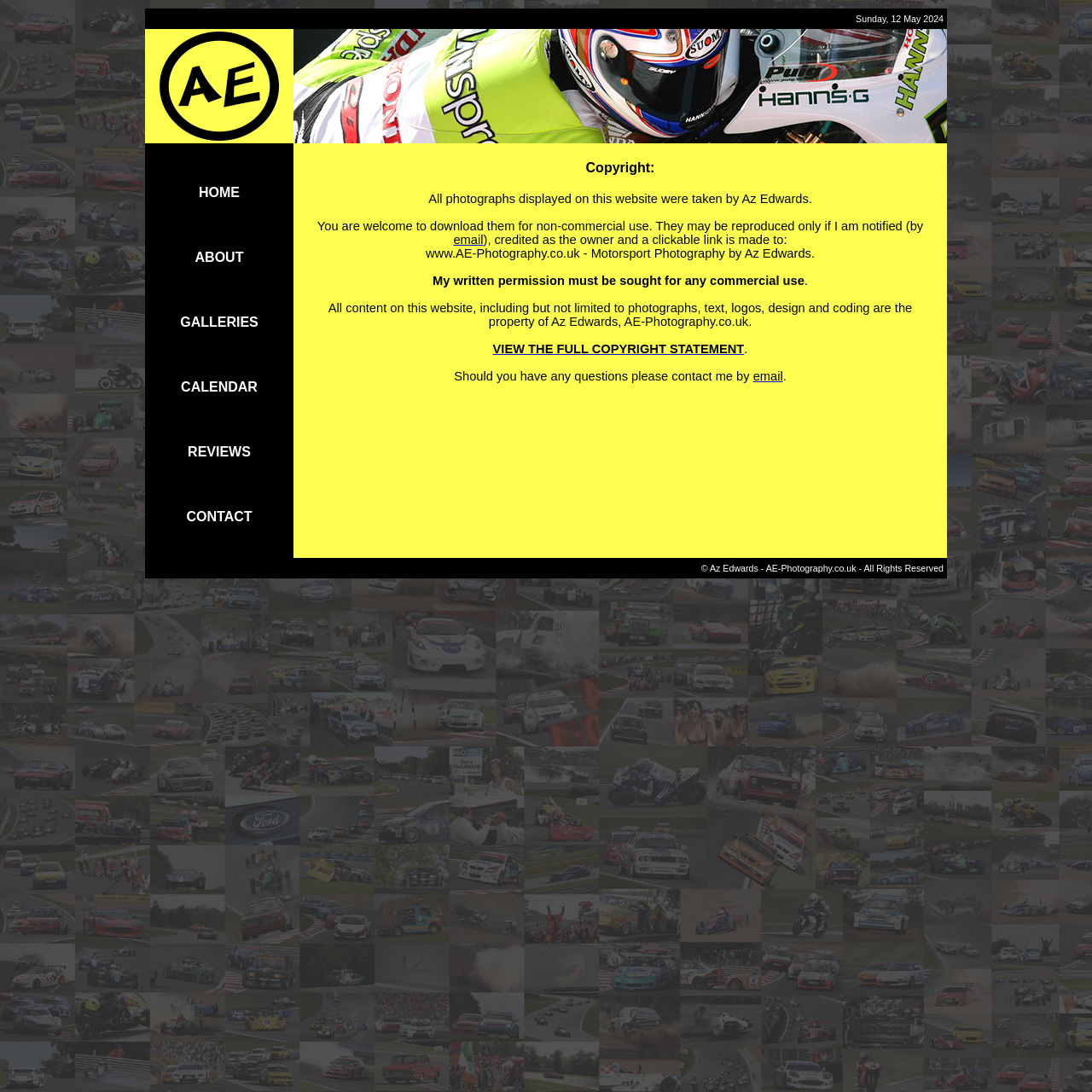Please identify the bounding box coordinates of the clickable element to fulfill the following instruction: "Click HOME". The coordinates should be four float numbers between 0 and 1, i.e., [left, top, right, bottom].

[0.133, 0.147, 0.269, 0.206]